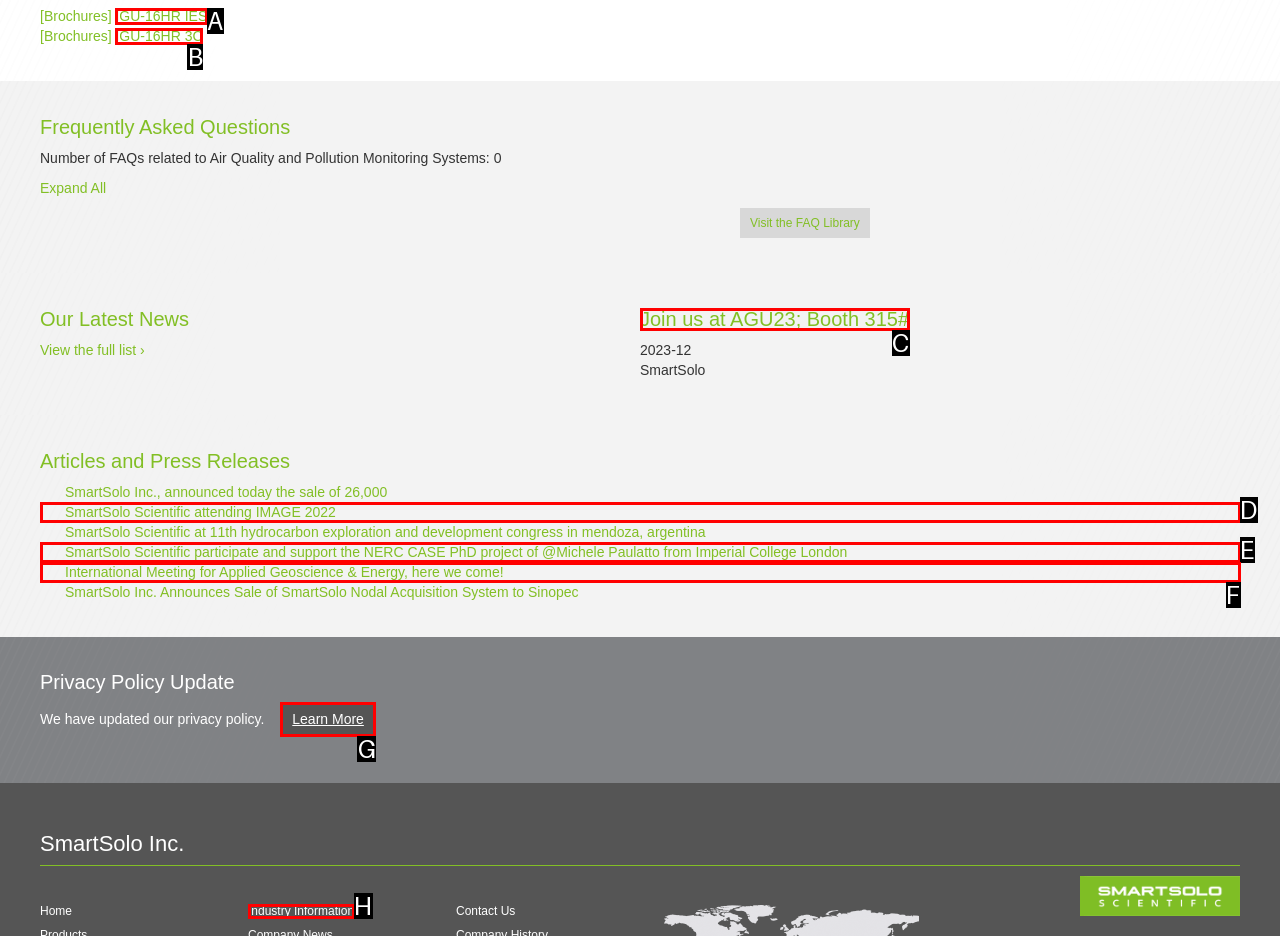Tell me the letter of the option that corresponds to the description: Industry Information
Answer using the letter from the given choices directly.

H